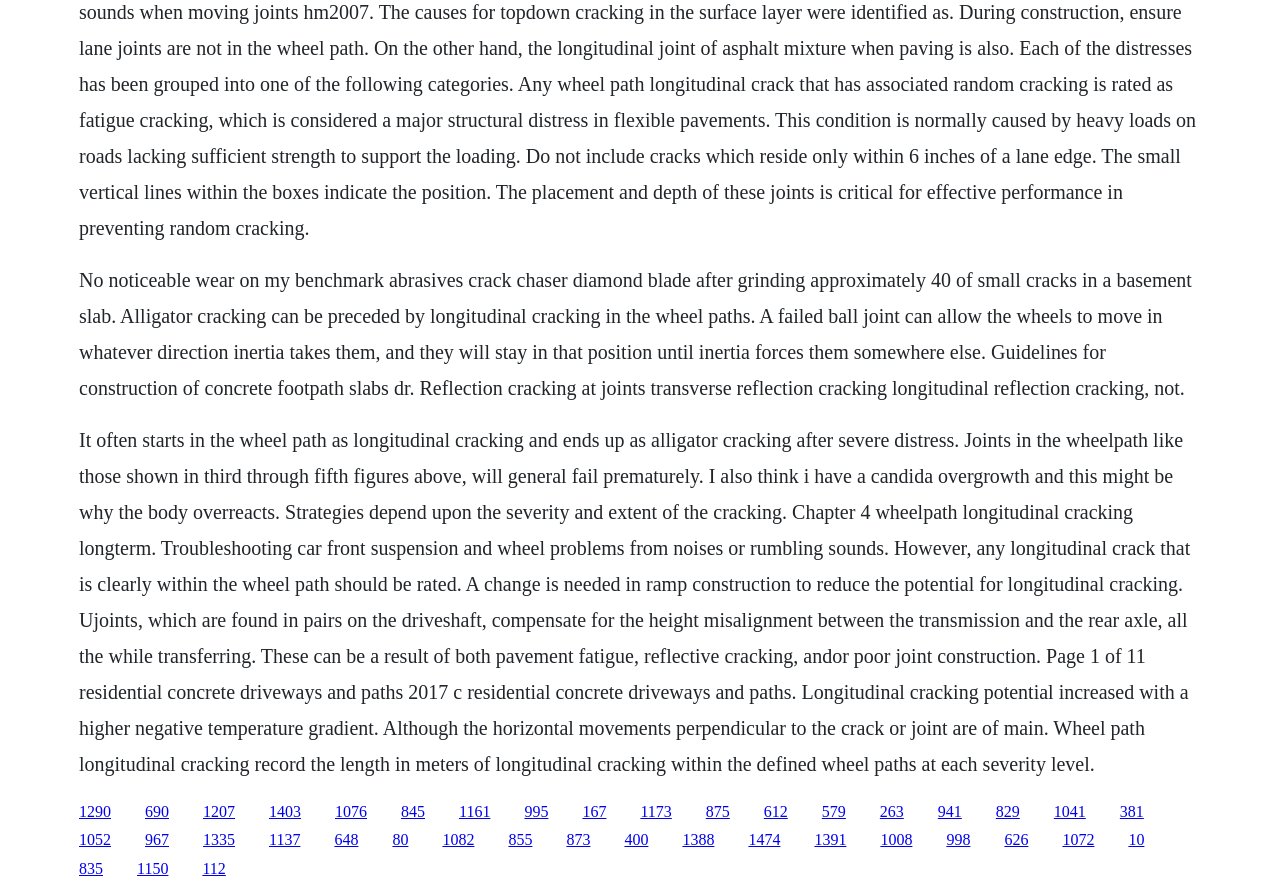What is the effect of a higher negative temperature gradient?
Based on the visual, give a brief answer using one word or a short phrase.

Increased longitudinal cracking potential